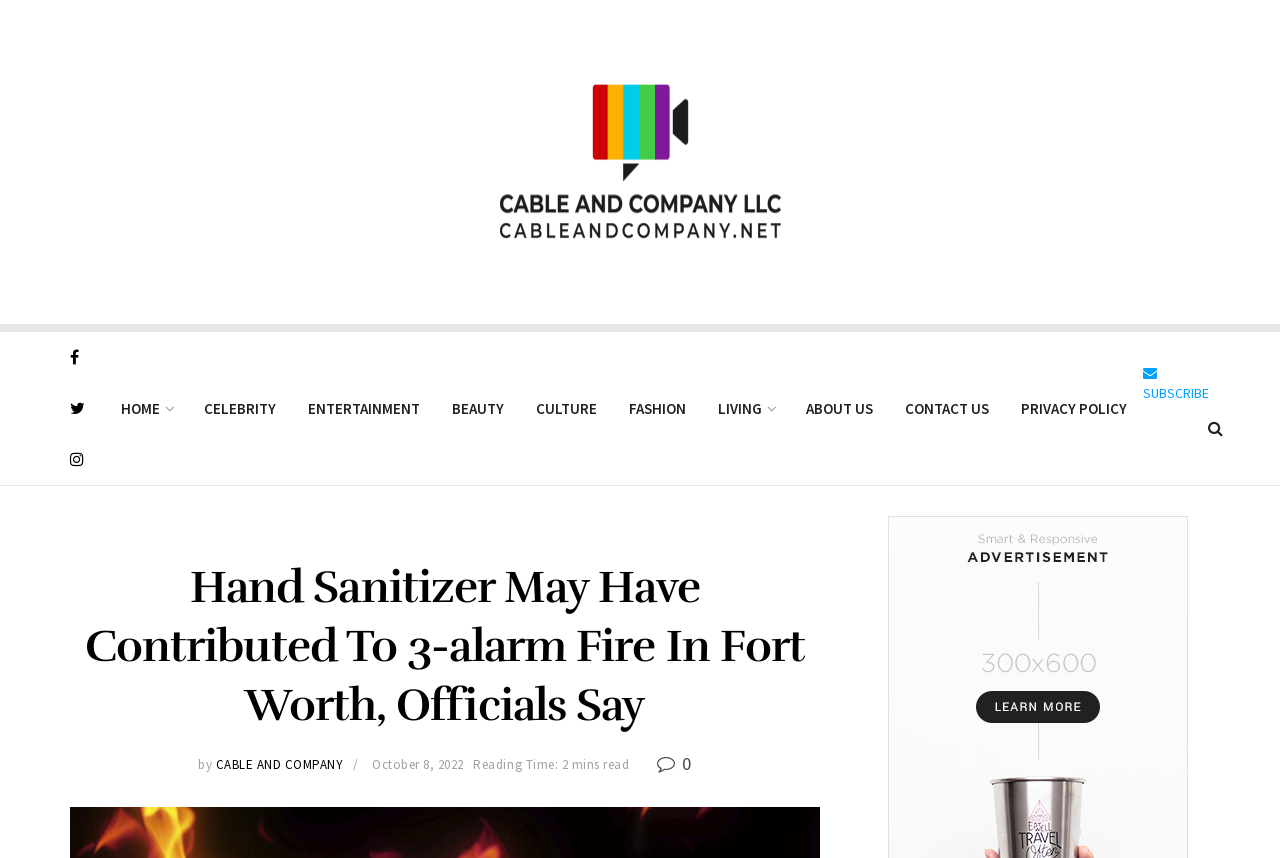Create a detailed narrative of the webpage’s visual and textual elements.

The webpage appears to be a news article page. At the top, there is a logo of "Cable And Company LLC" accompanied by a link with the same name. Below the logo, there are several navigation links, including "HOME", "CELEBRITY", "ENTERTAINMENT", "BEAUTY", "CULTURE", "FASHION", "LIVING", "ABOUT US", "CONTACT US", and "PRIVACY POLICY", arranged horizontally across the page.

To the right of the navigation links, there is a "SUBSCRIBE" button with an envelope icon. Above the button, there are three social media links represented by icons. 

The main content of the page is a news article with the title "Hand Sanitizer May Have Contributed To 3-alarm Fire In Fort Worth, Officials Say". The title is followed by the author's name, "CABLE AND COMPANY", and the publication date, "October 8, 2022". Below the publication date, there is a note indicating that the article takes "2 mins read". 

There is also a "0" icon with an envelope, possibly indicating the number of comments or shares.